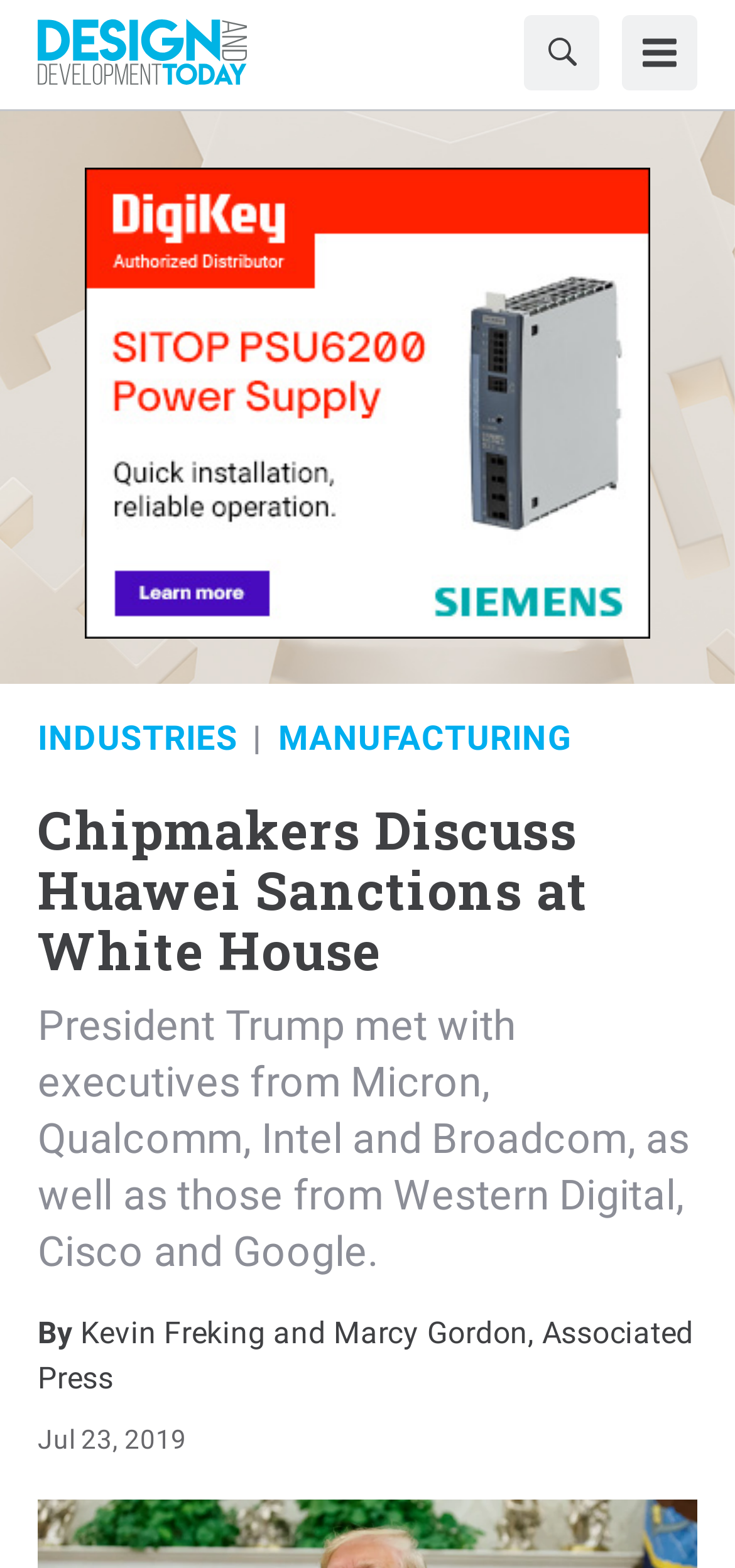Provide a short, one-word or phrase answer to the question below:
What is the name of the website?

Design and Development Today